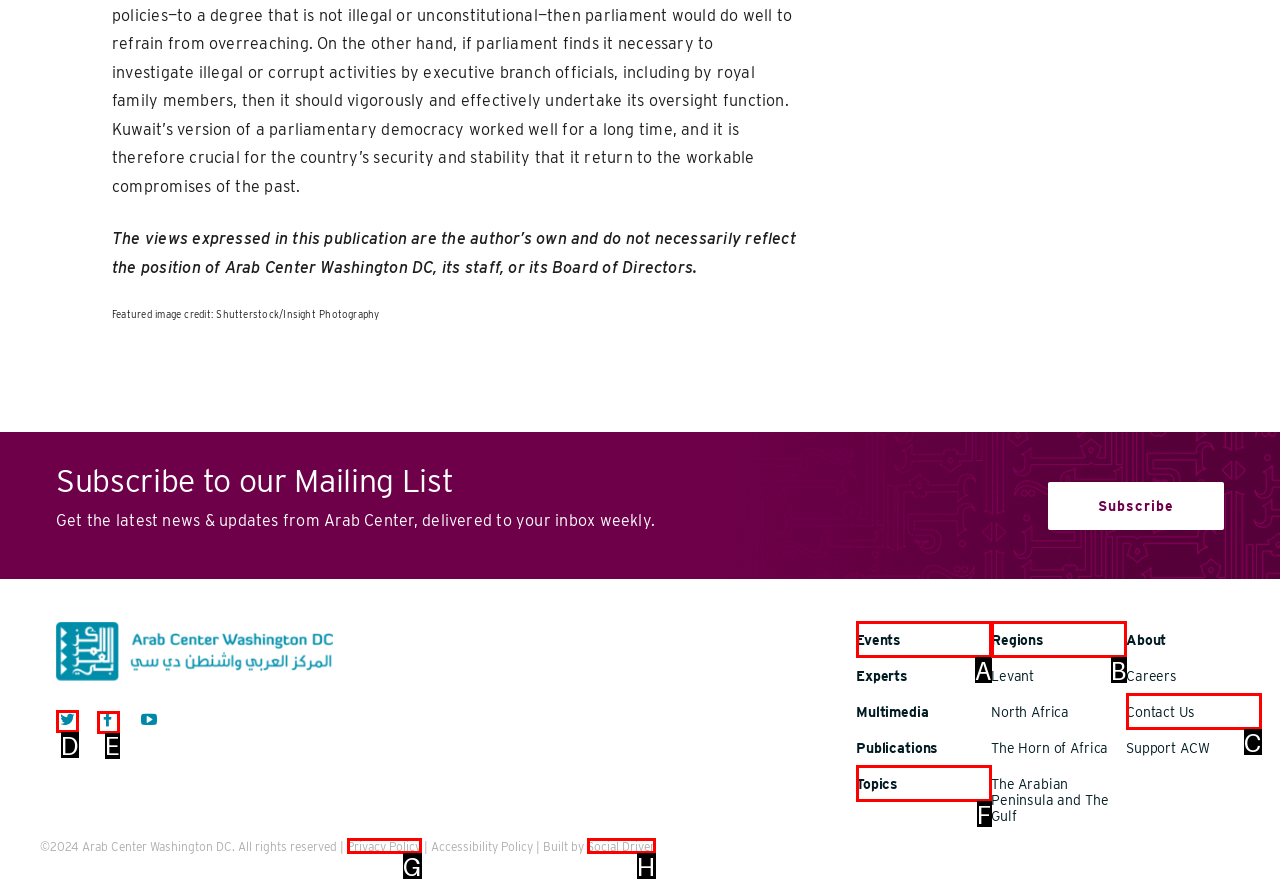Which lettered option should I select to achieve the task: visit the third link according to the highlighted elements in the screenshot?

None